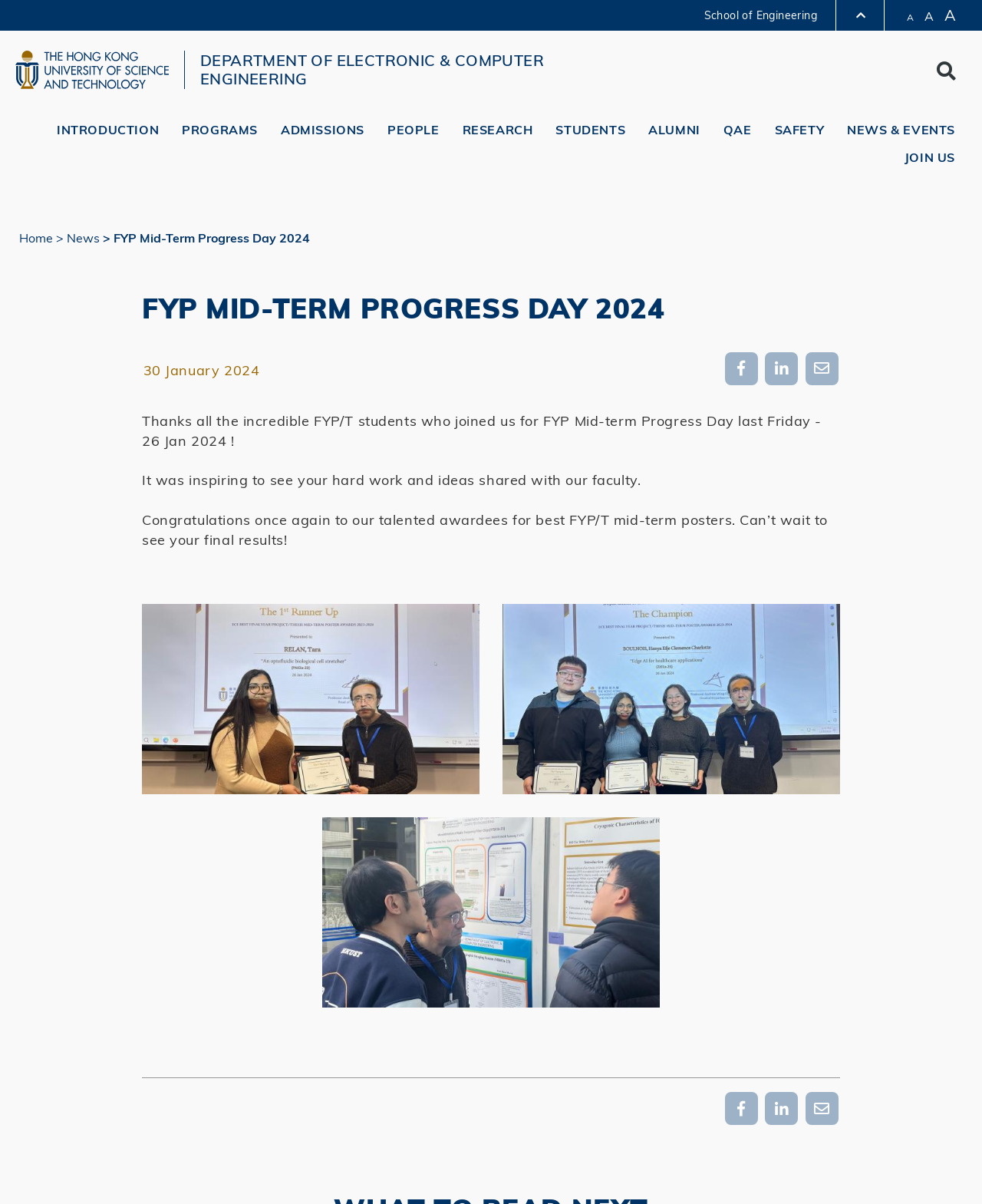Can you determine the bounding box coordinates of the area that needs to be clicked to fulfill the following instruction: "Search for something"?

[0.954, 0.051, 0.973, 0.069]